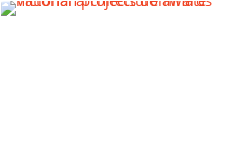When was the article published?
Using the image as a reference, give a one-word or short phrase answer.

November 2, 2023